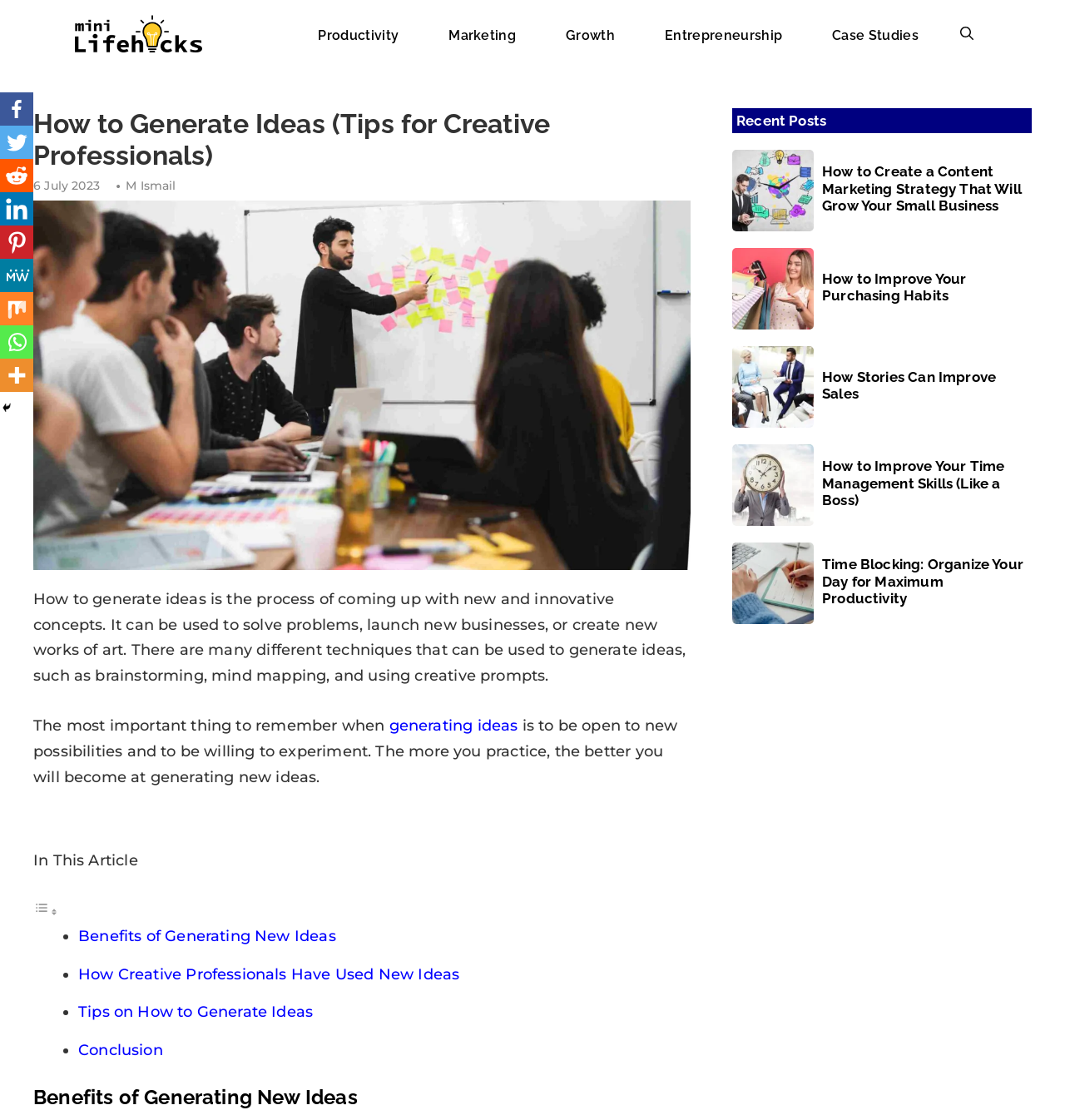What is the function of the social media links at the bottom of the webpage?
Using the image as a reference, give an elaborate response to the question.

The social media links at the bottom of the webpage are likely used to share the article's content on various social media platforms, such as Facebook, Twitter, and LinkedIn. This is a common feature on webpages that allows users to easily share content with others.